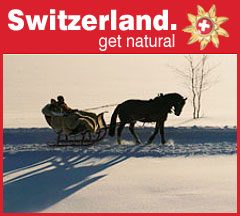Give a succinct answer to this question in a single word or phrase: 
What is the horse-drawn vehicle doing?

gliding over snowy landscape